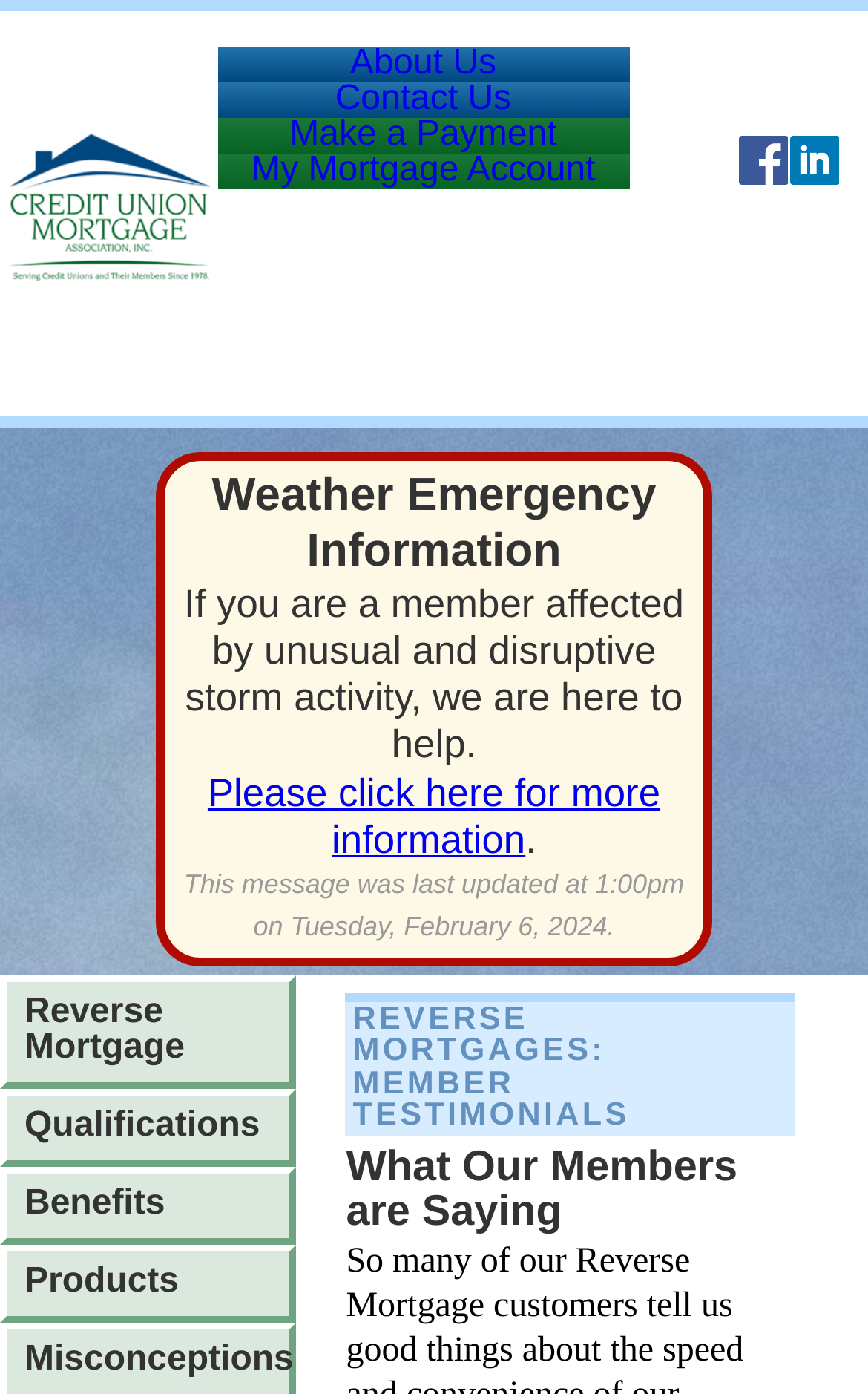Show the bounding box coordinates for the HTML element described as: "Benefits".

[0.0, 0.897, 0.34, 0.953]